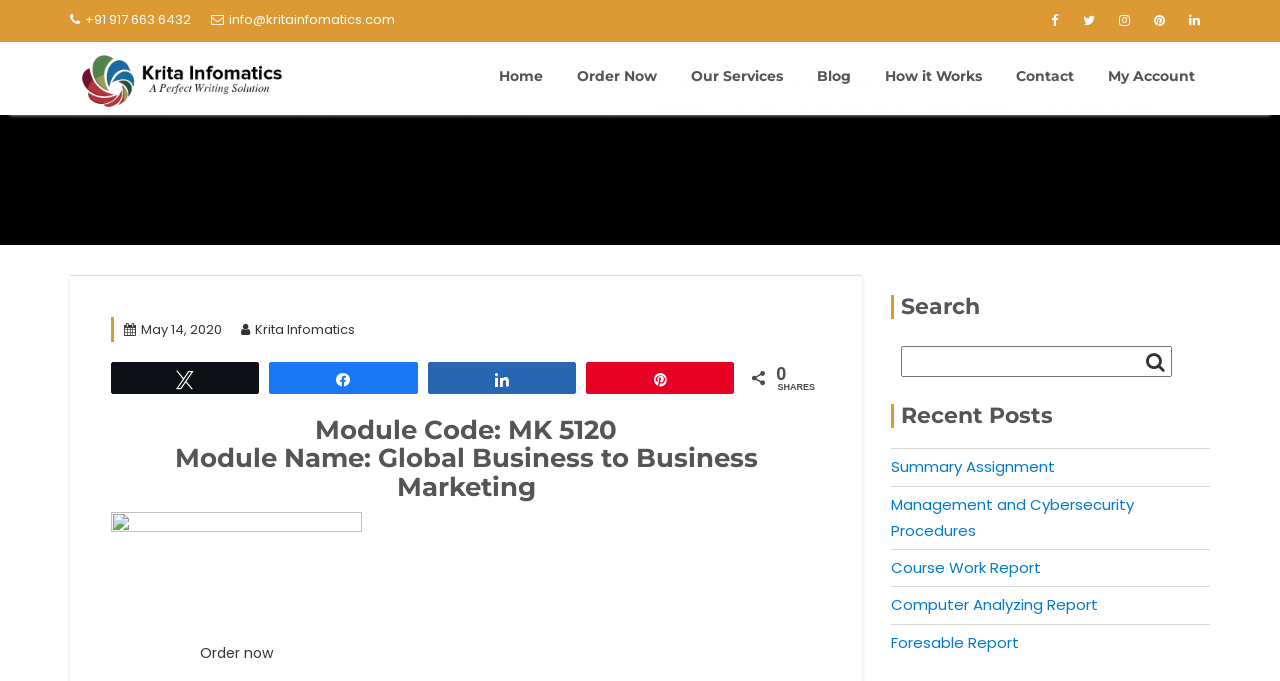Summarize the webpage with intricate details.

This webpage appears to be a module page for a course on Global Business to Business Marketing. At the top left, there is a logo and a link to "Krita Infomatics" with an image. Below this, there are several links to navigate to different parts of the website, including "Home", "Order Now", "Our Services", "Blog", "How it Works", "Contact", and "My Account".

The main content of the page is divided into several sections. The first section displays the module code and name, "MK 5120 Module Name: Global Business to Business Marketing", which is also the title of the page. Below this, there is a navigation section with breadcrumbs, showing the path "Home > Blogs > Management".

The next section appears to be a blog post or article, with a header that repeats the module code and name. Below this, there is a link to the date of the post, "May 14, 2020", and a link to the author, "Krita Infomatics". There are also several social media sharing links, including "Tweet", "Share", "Share", and "Pin".

Further down, there is a section with a heading "Module Code: MK 5120 Module Name: Global Business to Business Marketing", which appears to be a summary or introduction to the module. Below this, there is a figure with a link to "Order now" and a caption.

On the right side of the page, there are several sections. The first section has a heading "Search" and contains a search box with a button to submit the search query. Below this, there is a section with a heading "Recent Posts", which lists several links to recent blog posts or articles, including "Summary Assignment", "Management and Cybersecurity Procedures", "Course Work Report", "Computer Analyzing Report", and "Foresable Report".